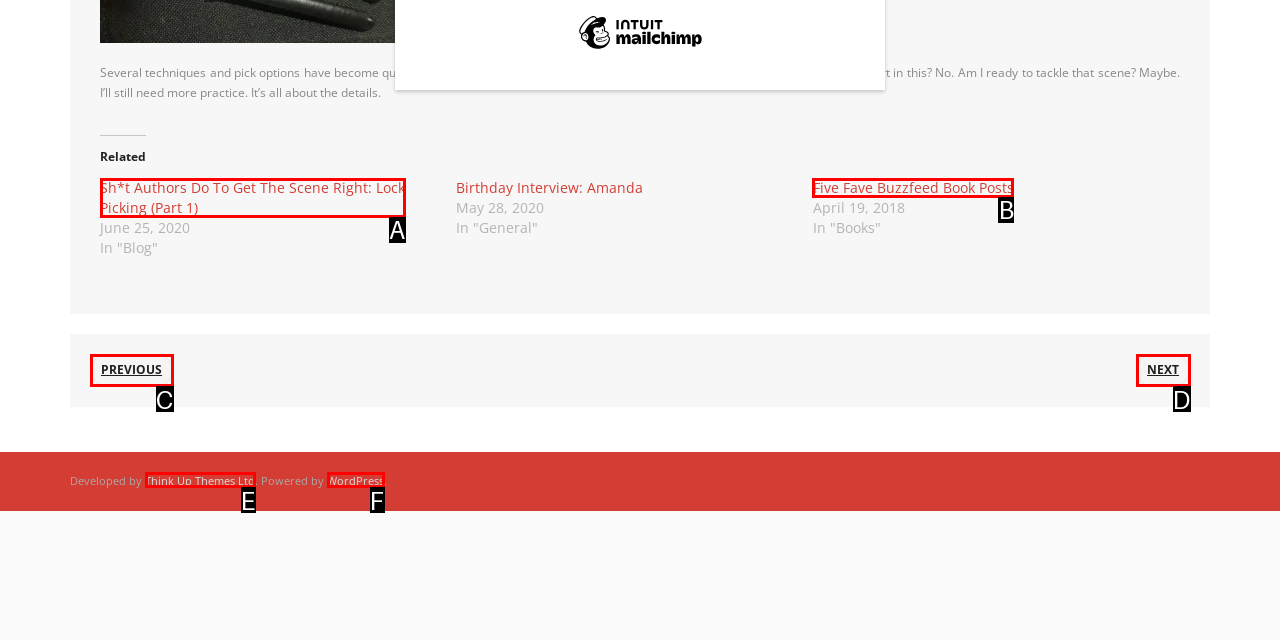Identify the letter corresponding to the UI element that matches this description: Think Up Themes Ltd
Answer using only the letter from the provided options.

E